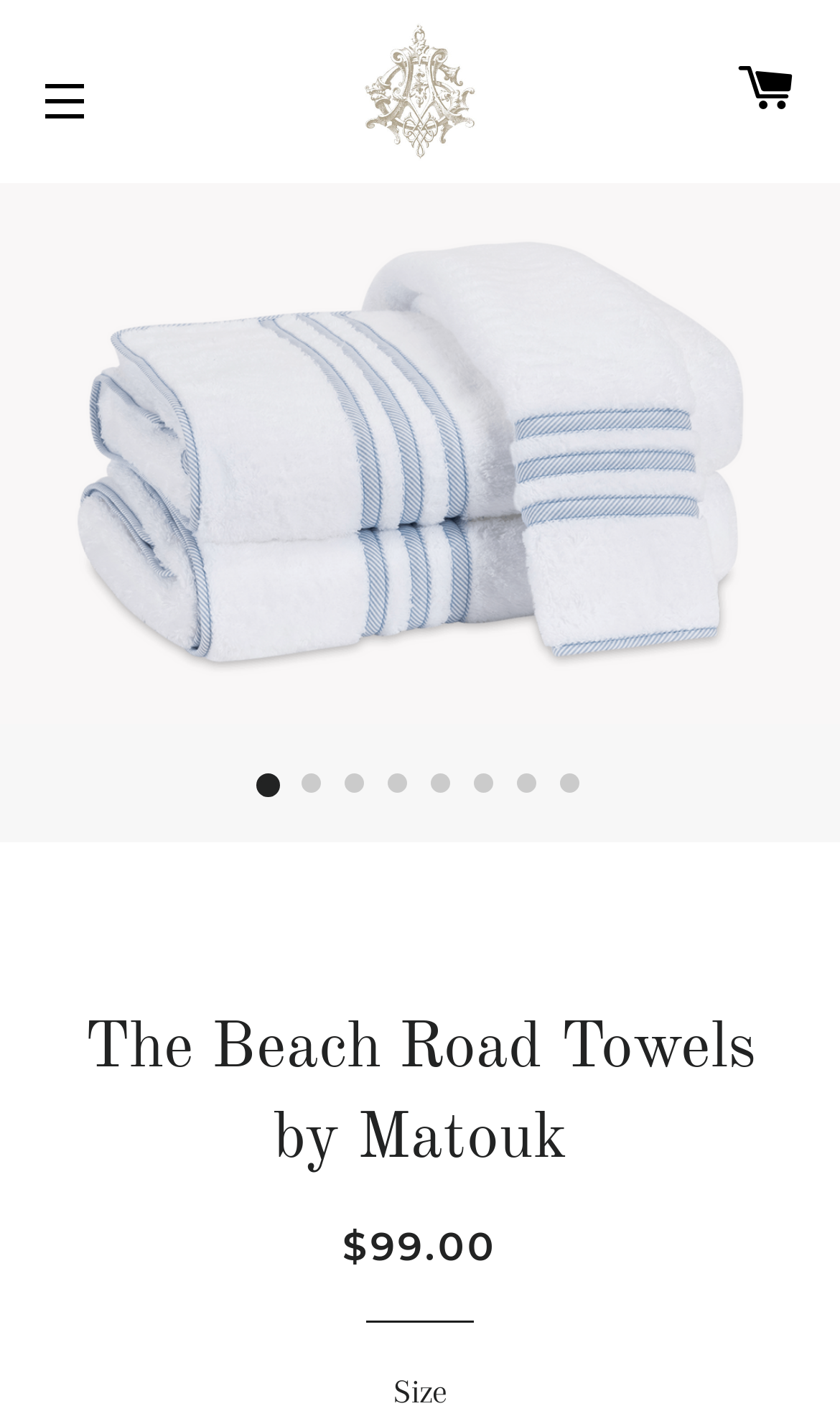Identify the bounding box for the described UI element: "4".

[0.449, 0.543, 0.5, 0.574]